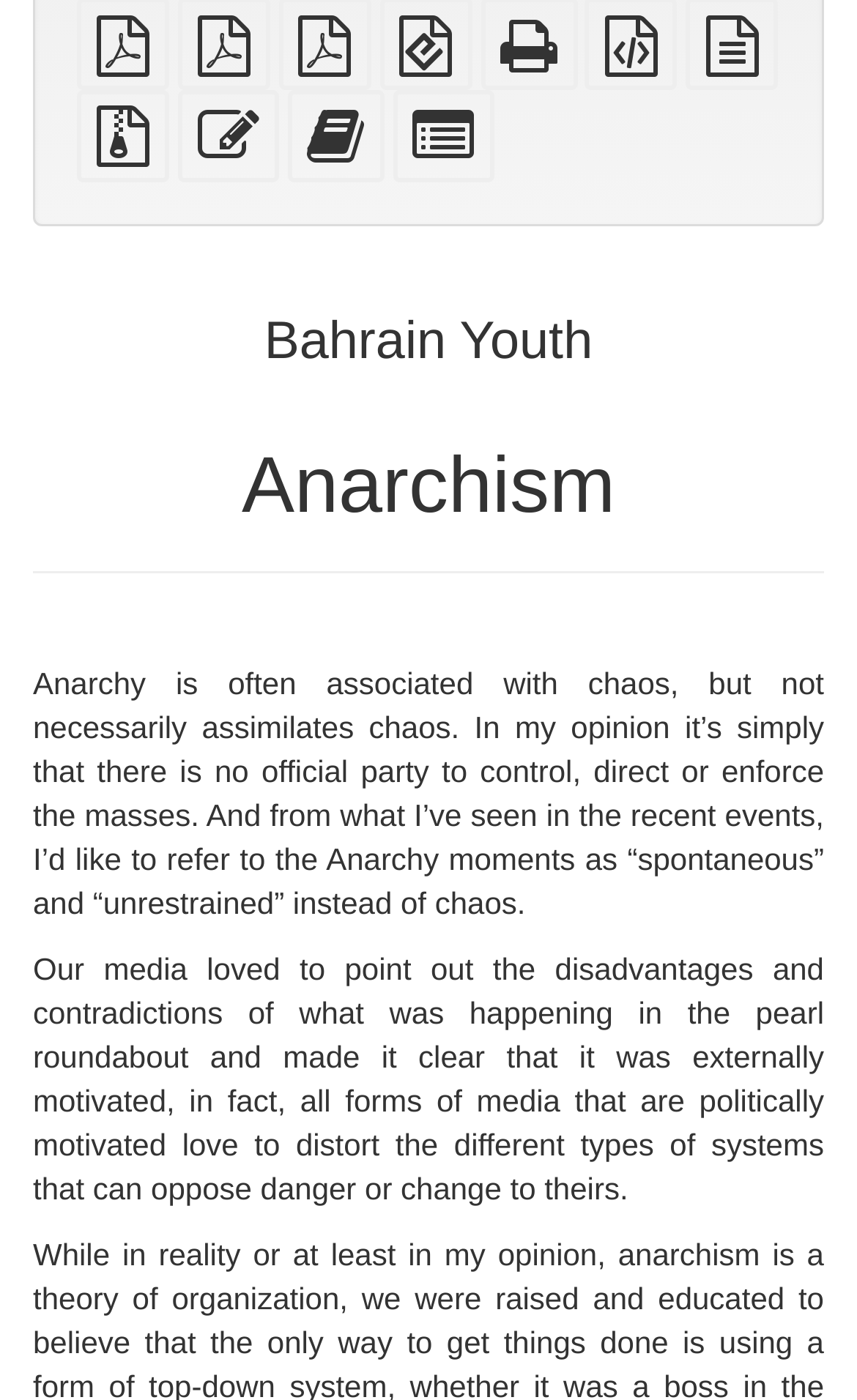From the element description: "distributing assets", extract the bounding box coordinates of the UI element. The coordinates should be expressed as four float numbers between 0 and 1, in the order [left, top, right, bottom].

None